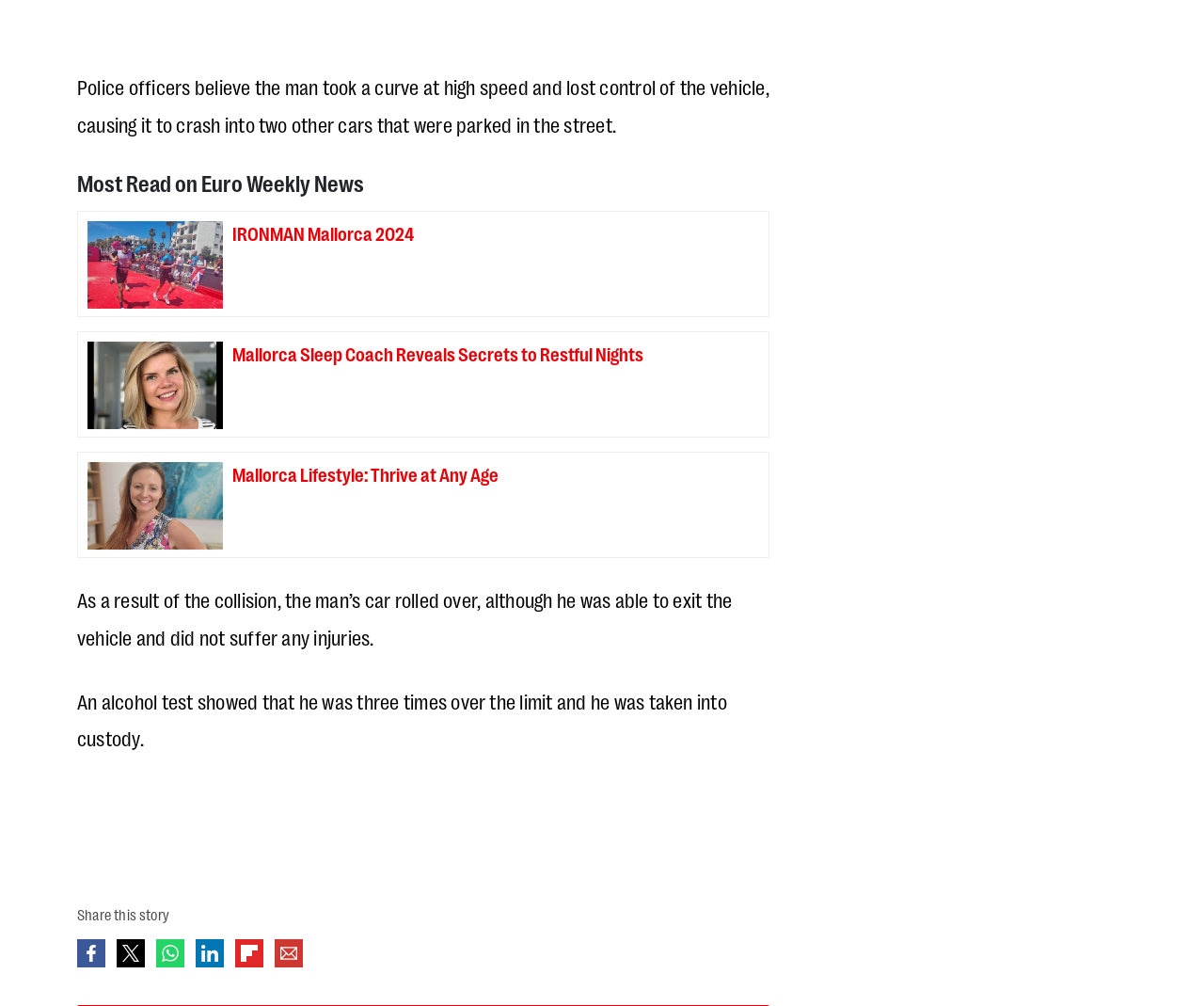Find the bounding box coordinates of the area that needs to be clicked in order to achieve the following instruction: "Read more about Most Read on Euro Weekly News". The coordinates should be specified as four float numbers between 0 and 1, i.e., [left, top, right, bottom].

[0.064, 0.168, 0.639, 0.195]